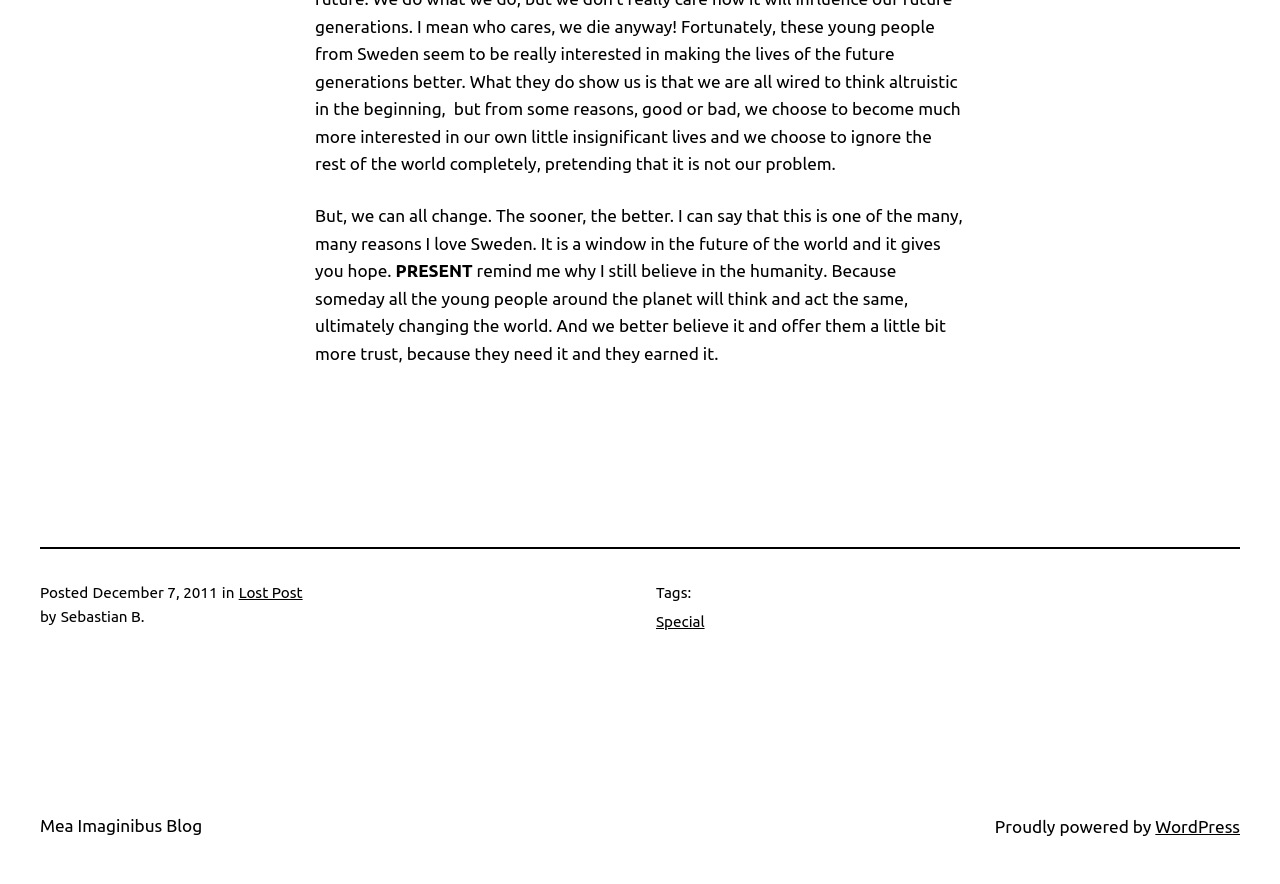Using the information in the image, give a comprehensive answer to the question: 
What is the date of the post?

The date of the post can be found in the section where the post information is displayed, specifically next to the 'Posted' keyword, which indicates the date the post was published.